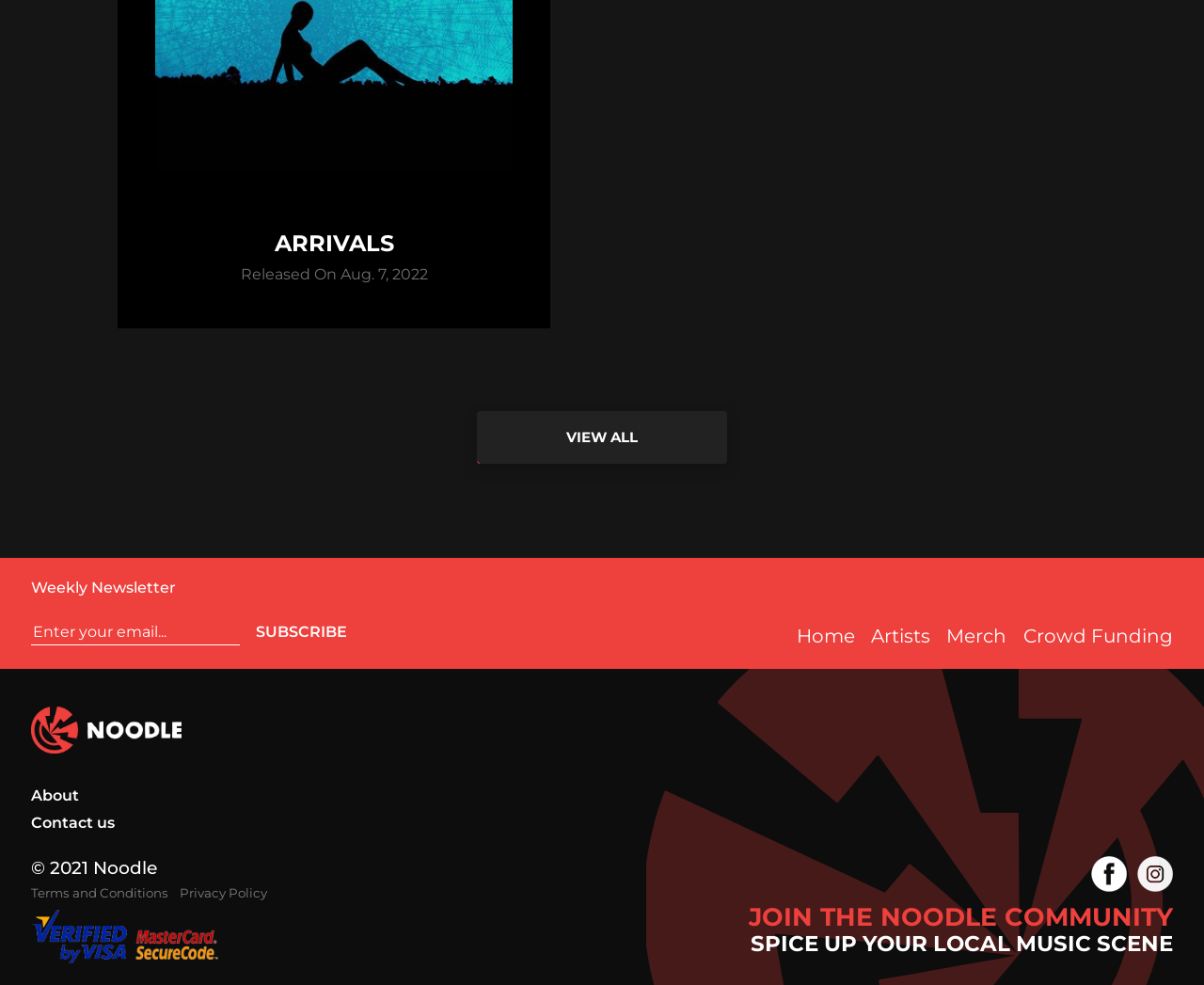Identify the bounding box coordinates of the area you need to click to perform the following instruction: "Learn about the artists".

[0.723, 0.672, 0.773, 0.695]